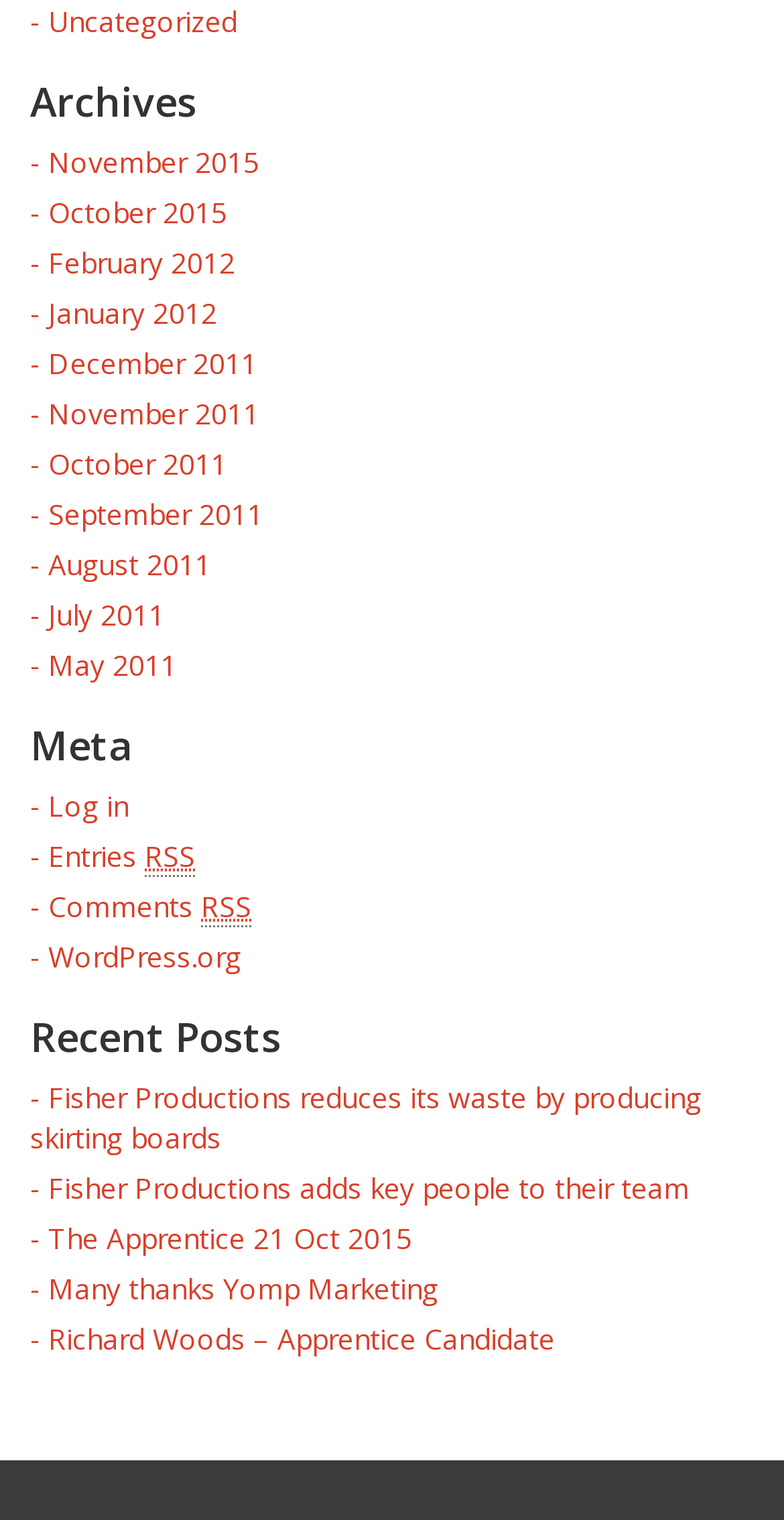Please locate the clickable area by providing the bounding box coordinates to follow this instruction: "Log in".

[0.038, 0.517, 0.164, 0.542]